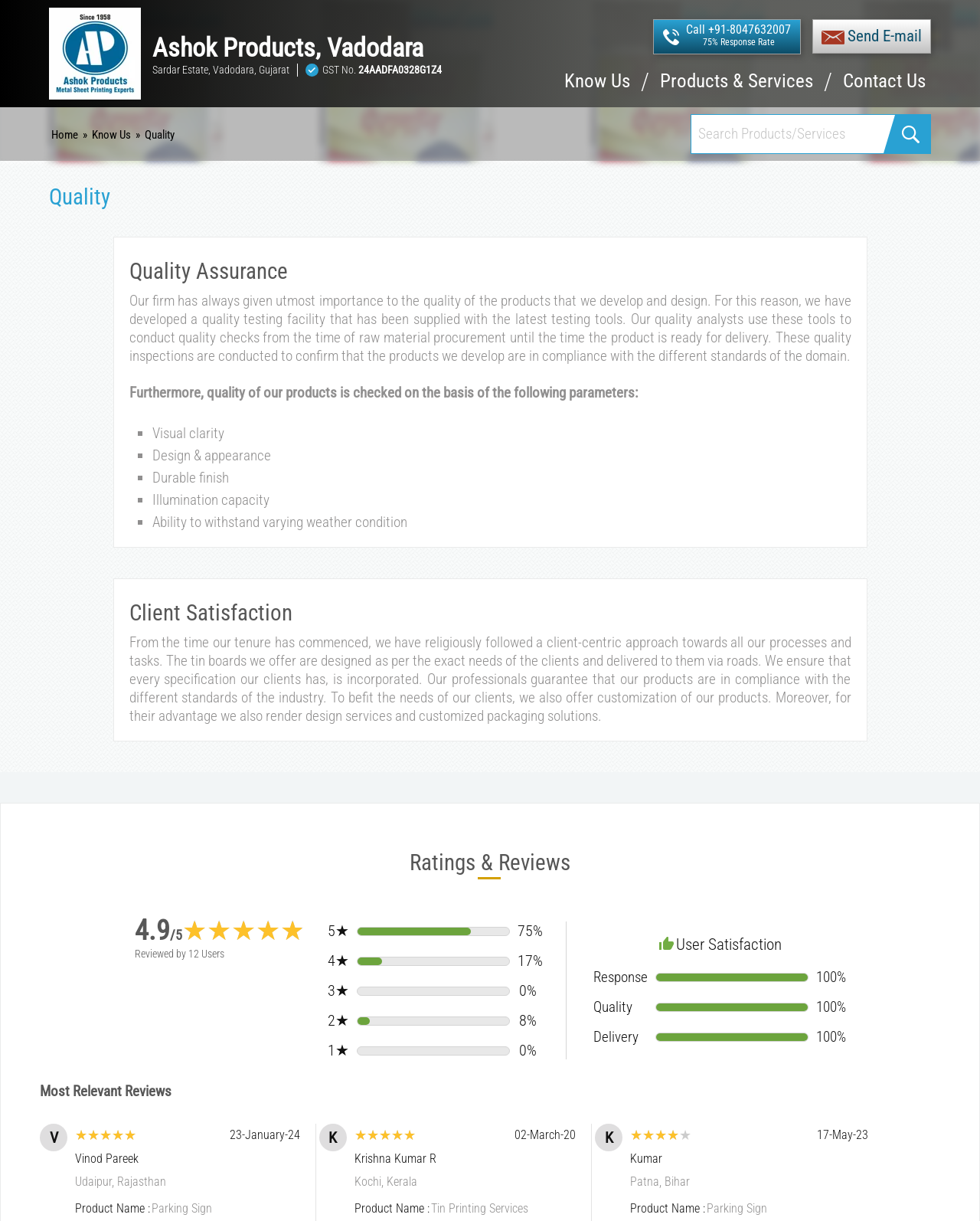What is the average rating of the company?
Answer the question with a single word or phrase, referring to the image.

4.9 out of 5